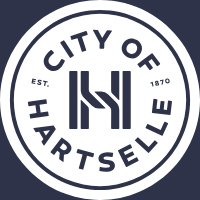What is the shape of the background of the logo?
Can you give a detailed and elaborate answer to the question?

The design of the logo incorporates a dark circular background that highlights the emblem's significance, making the shape of the background circular.